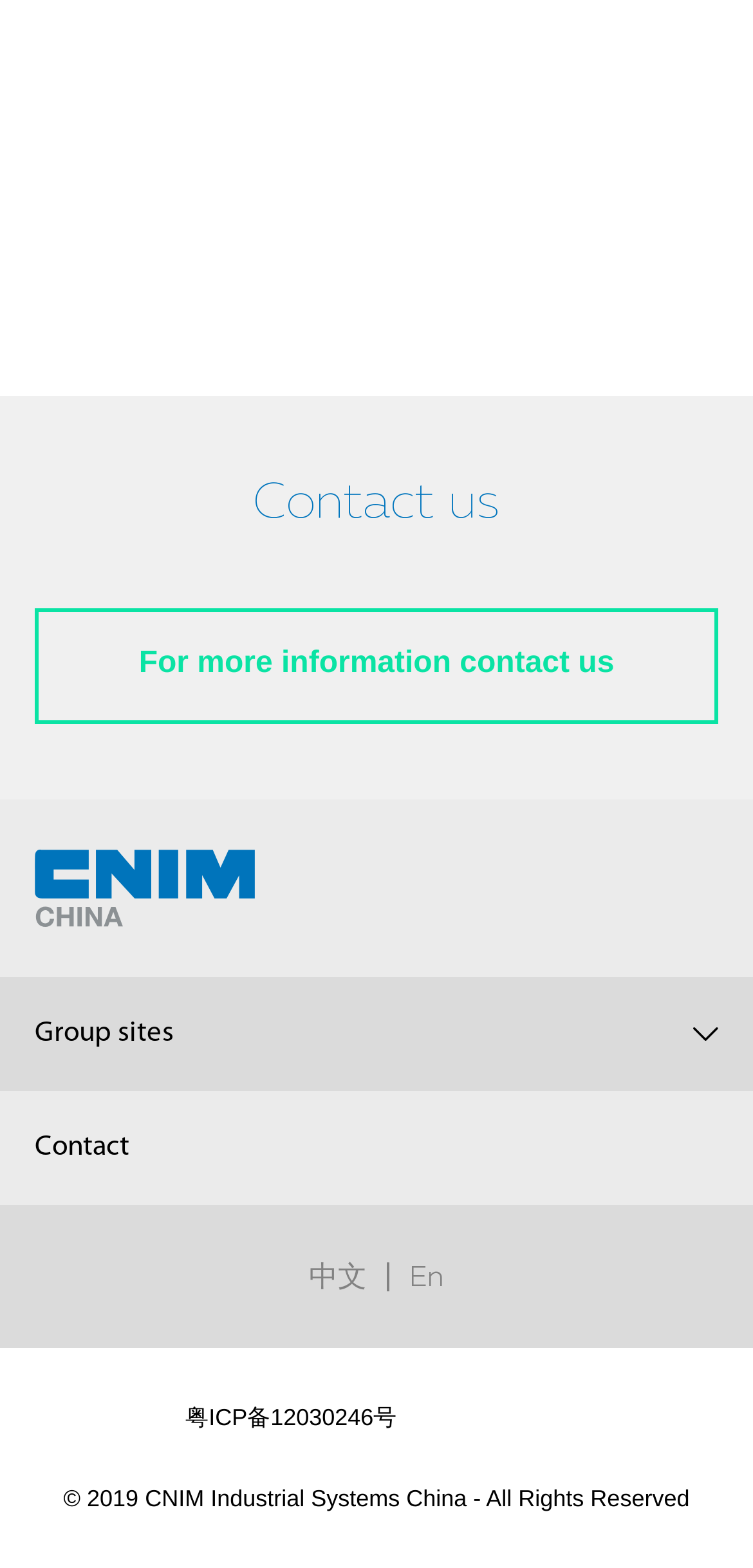Observe the image and answer the following question in detail: How many group sites are available?

The link at the bottom of the webpage says 'Group sites', but it does not provide the exact number of group sites available. Therefore, it is unknown how many group sites are available.